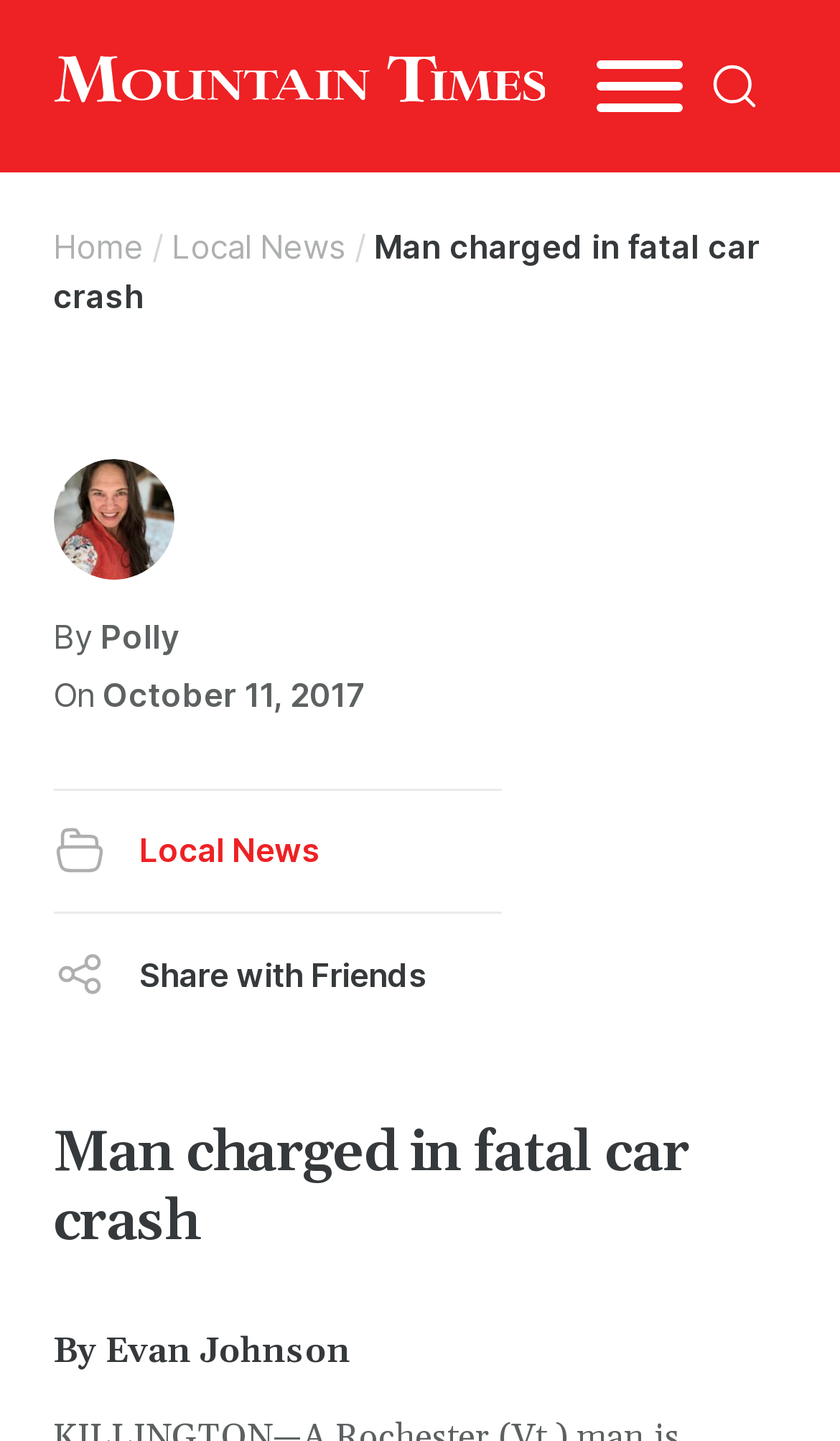Who wrote the article?
Answer the question in a detailed and comprehensive manner.

I found the author's name by looking at the text 'By Evan Johnson' located at the bottom of the article, which is a common place to find the author's credit.